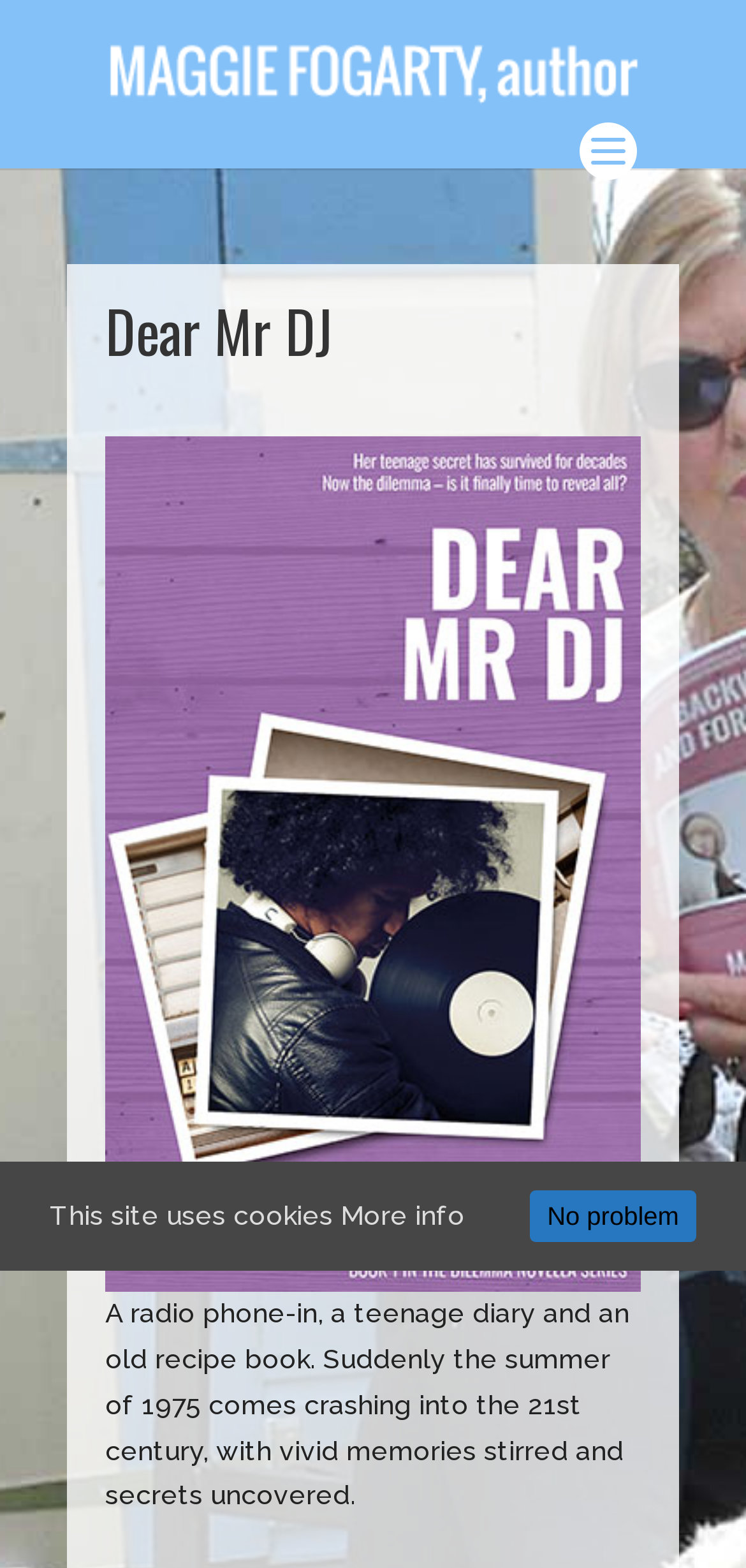What is the purpose of the button at the bottom?
Refer to the image and respond with a one-word or short-phrase answer.

To accept cookies